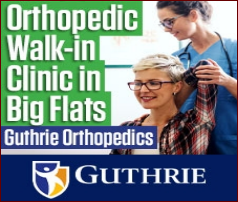Give an elaborate caption for the image.

The image features a promotional graphic for Guthrie Orthopedics, highlighting their "Orthopedic Walk-in Clinic in Big Flats." In the center, a cheerful patient is seen with short blonde hair and glasses, smiling as a medical professional adjusts her arm. The backdrop is bright and inviting, emphasizing a friendly healthcare environment. The clinic's name is prominently displayed in bold green letters, ensuring clarity and visibility, while the Guthrie logo sits at the bottom, reinforcing brand recognition. This graphic effectively communicates the clinic's accessibility and welcoming atmosphere for potential patients.